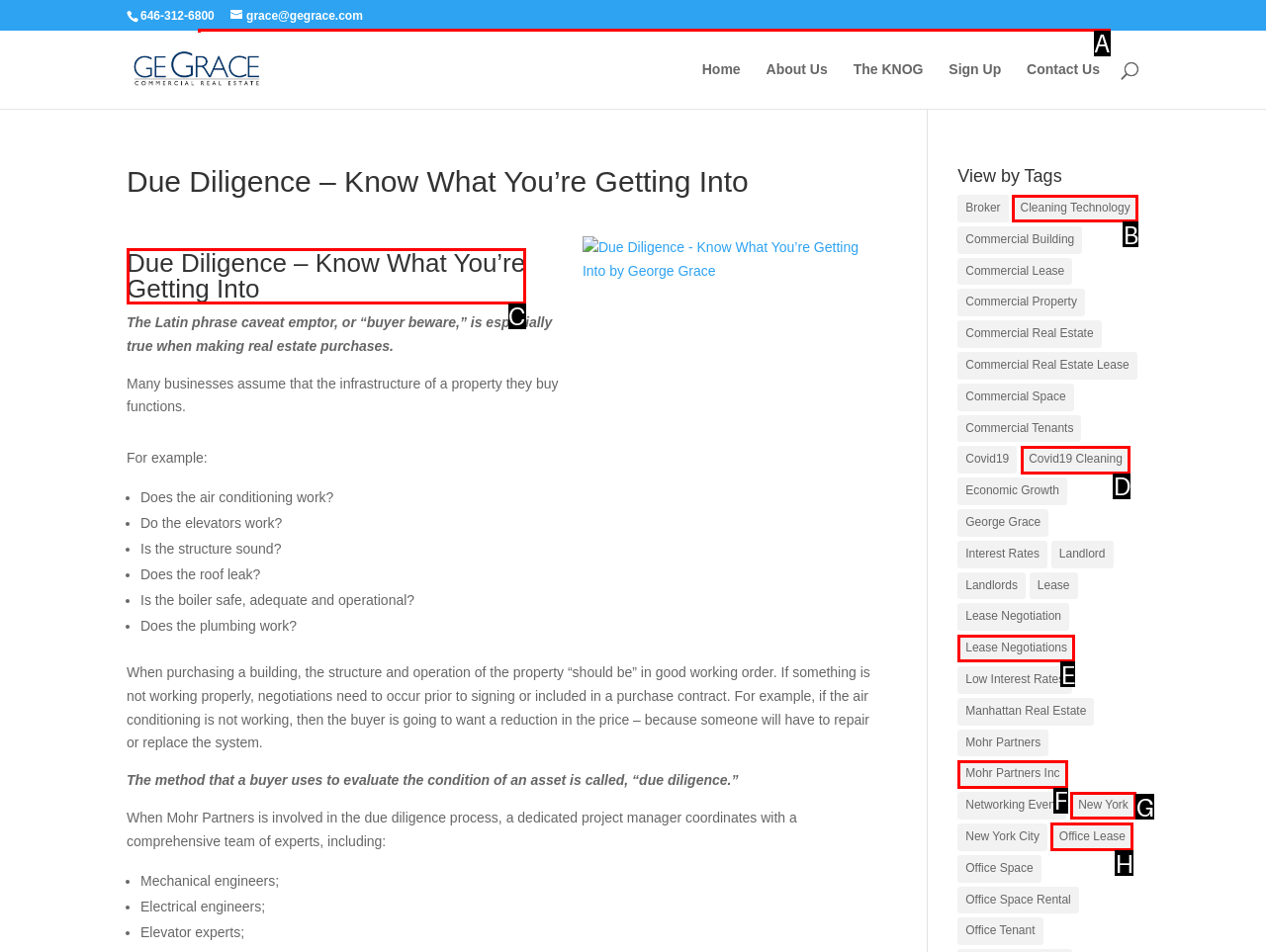Select the letter of the UI element you need to click on to fulfill this task: Read about due diligence. Write down the letter only.

C